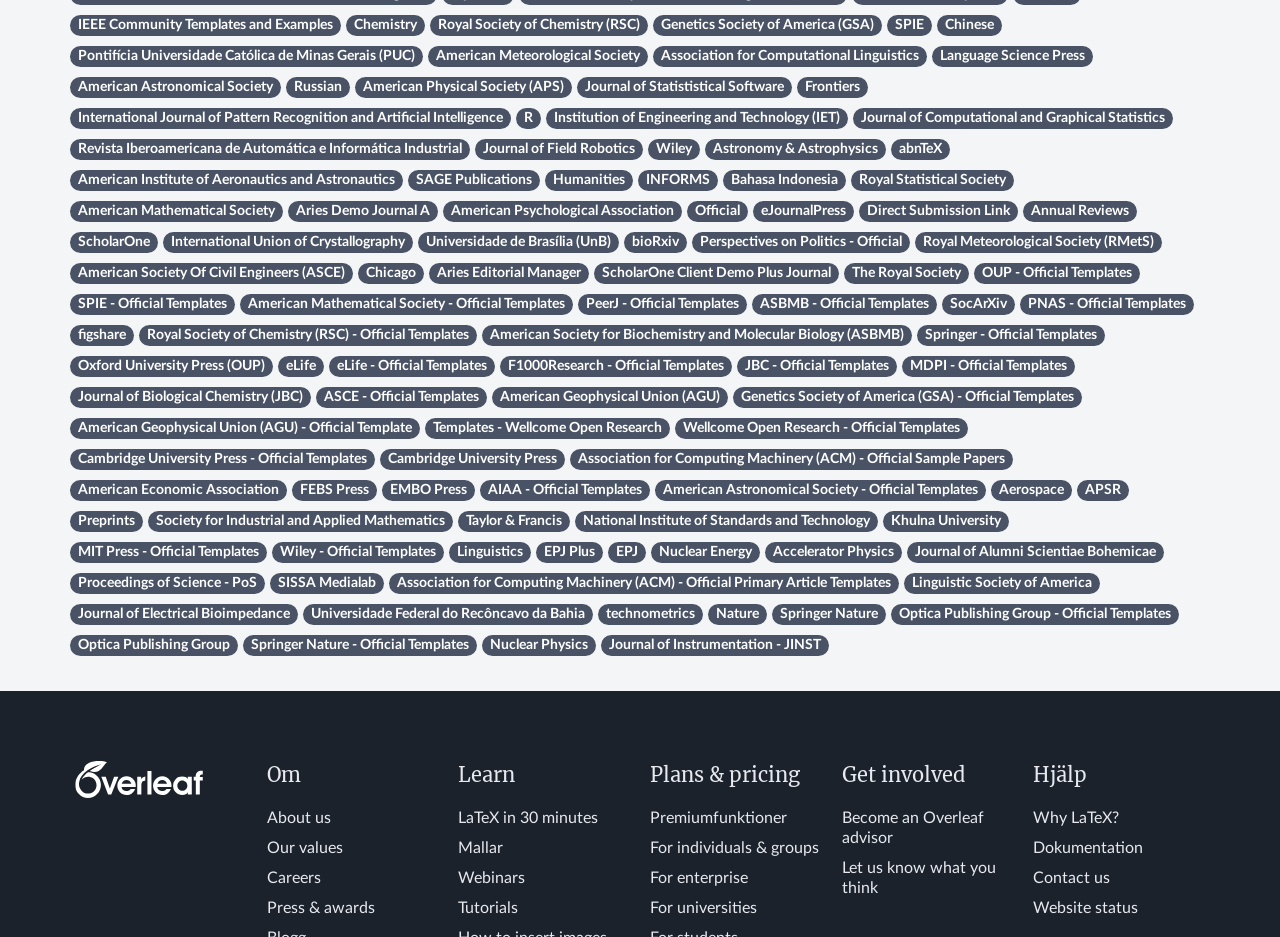Give a one-word or phrase response to the following question: How many links are related to the Royal Society?

2